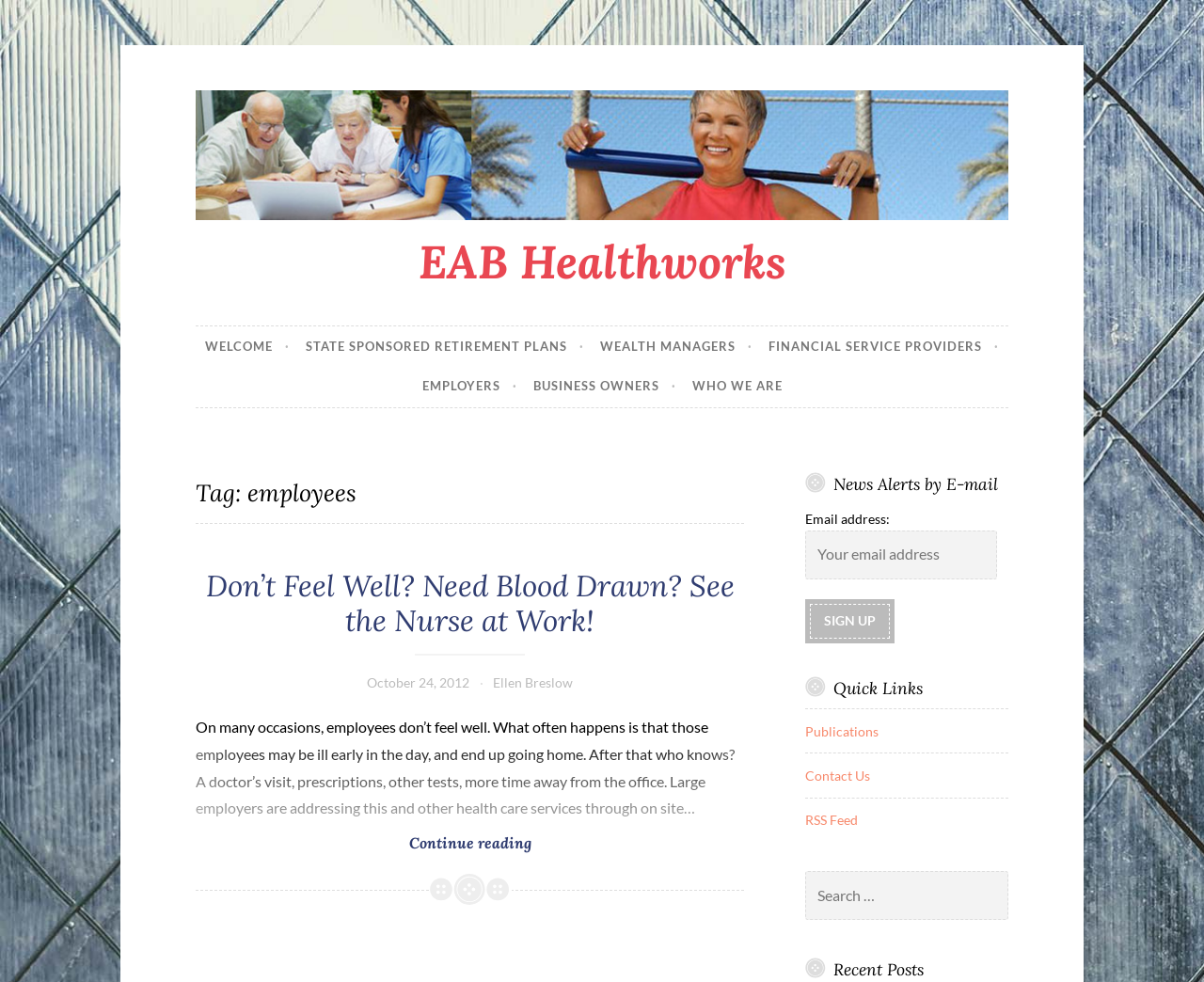Determine the bounding box coordinates for the UI element with the following description: "State Sponsored Retirement Plans". The coordinates should be four float numbers between 0 and 1, represented as [left, top, right, bottom].

[0.254, 0.332, 0.485, 0.373]